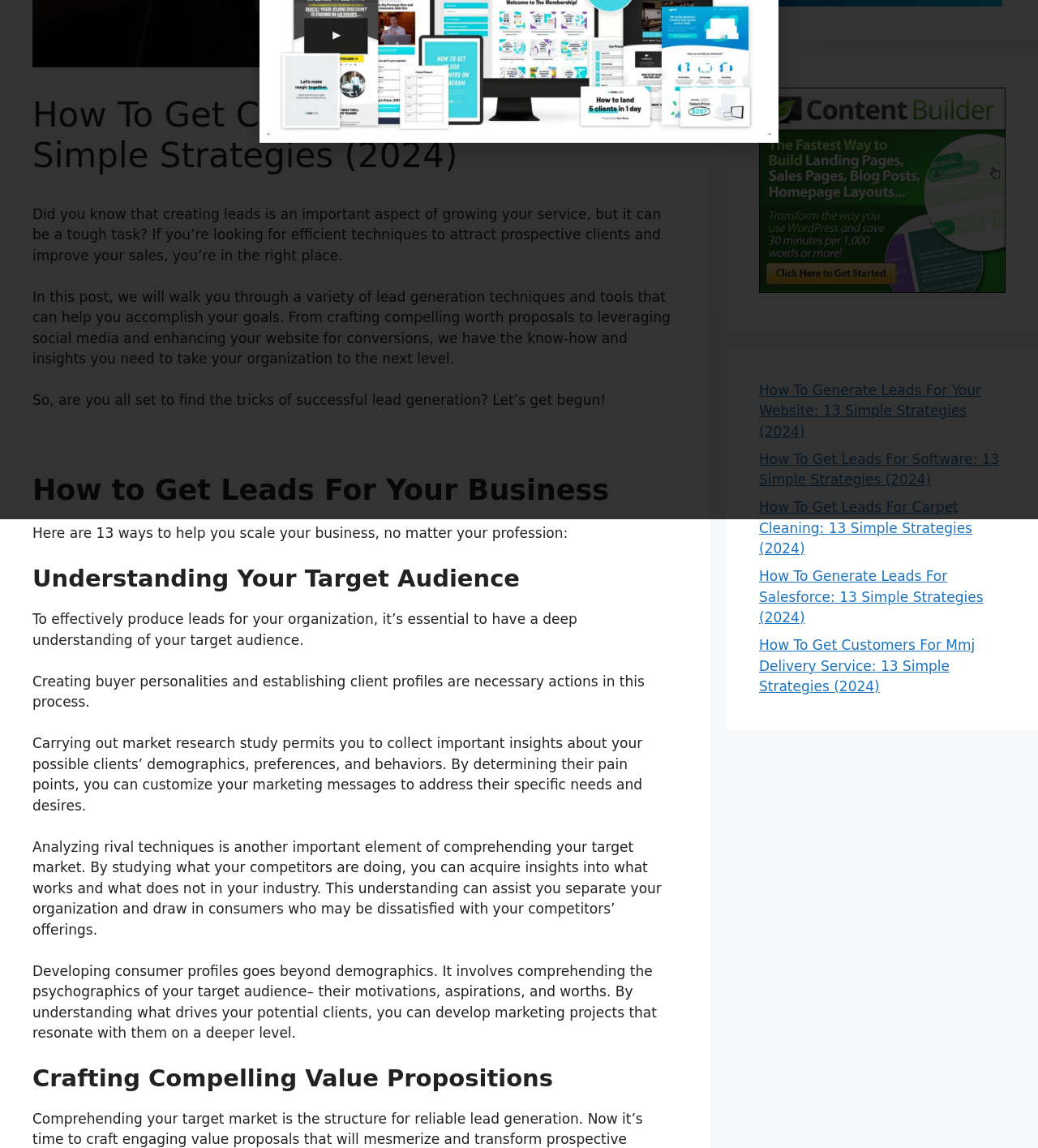Based on the element description: "alt="Better WordPress Content"", identify the bounding box coordinates for this UI element. The coordinates must be four float numbers between 0 and 1, listed as [left, top, right, bottom].

[0.731, 0.244, 0.969, 0.258]